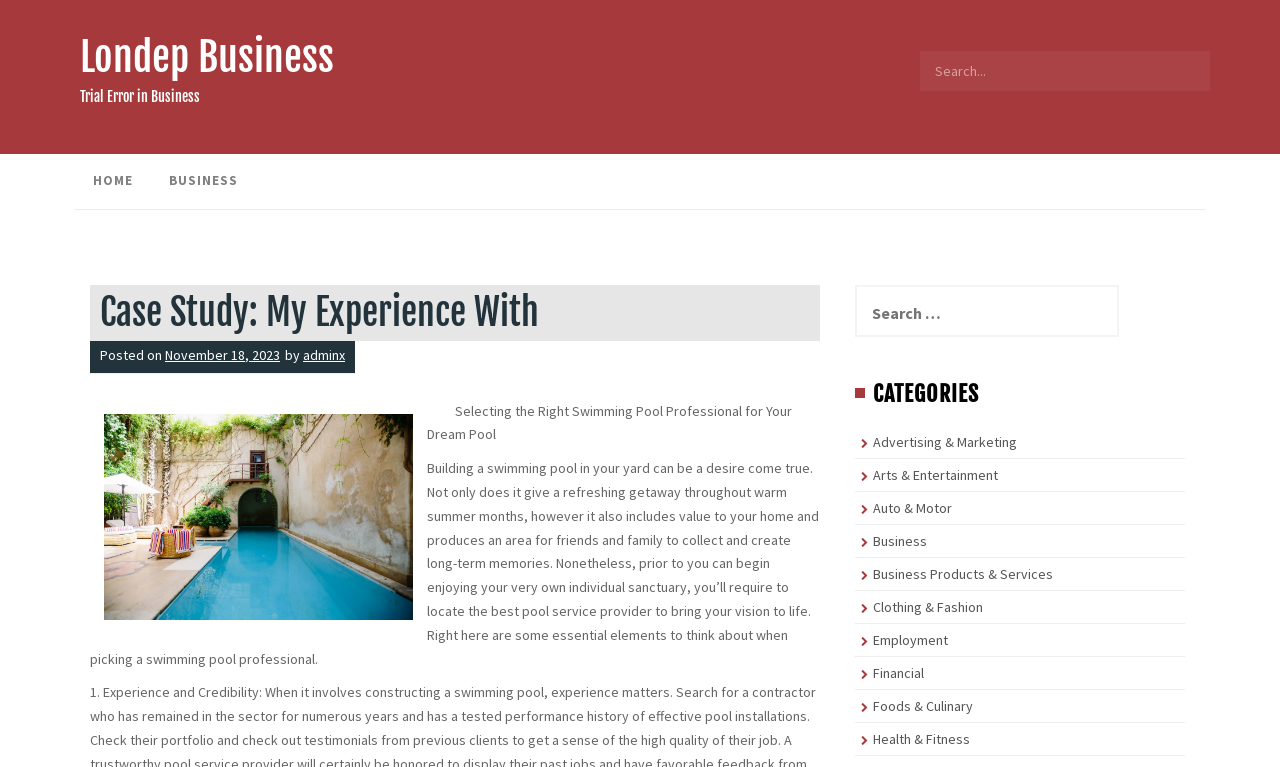Please reply with a single word or brief phrase to the question: 
How many categories are listed on the webpage?

15